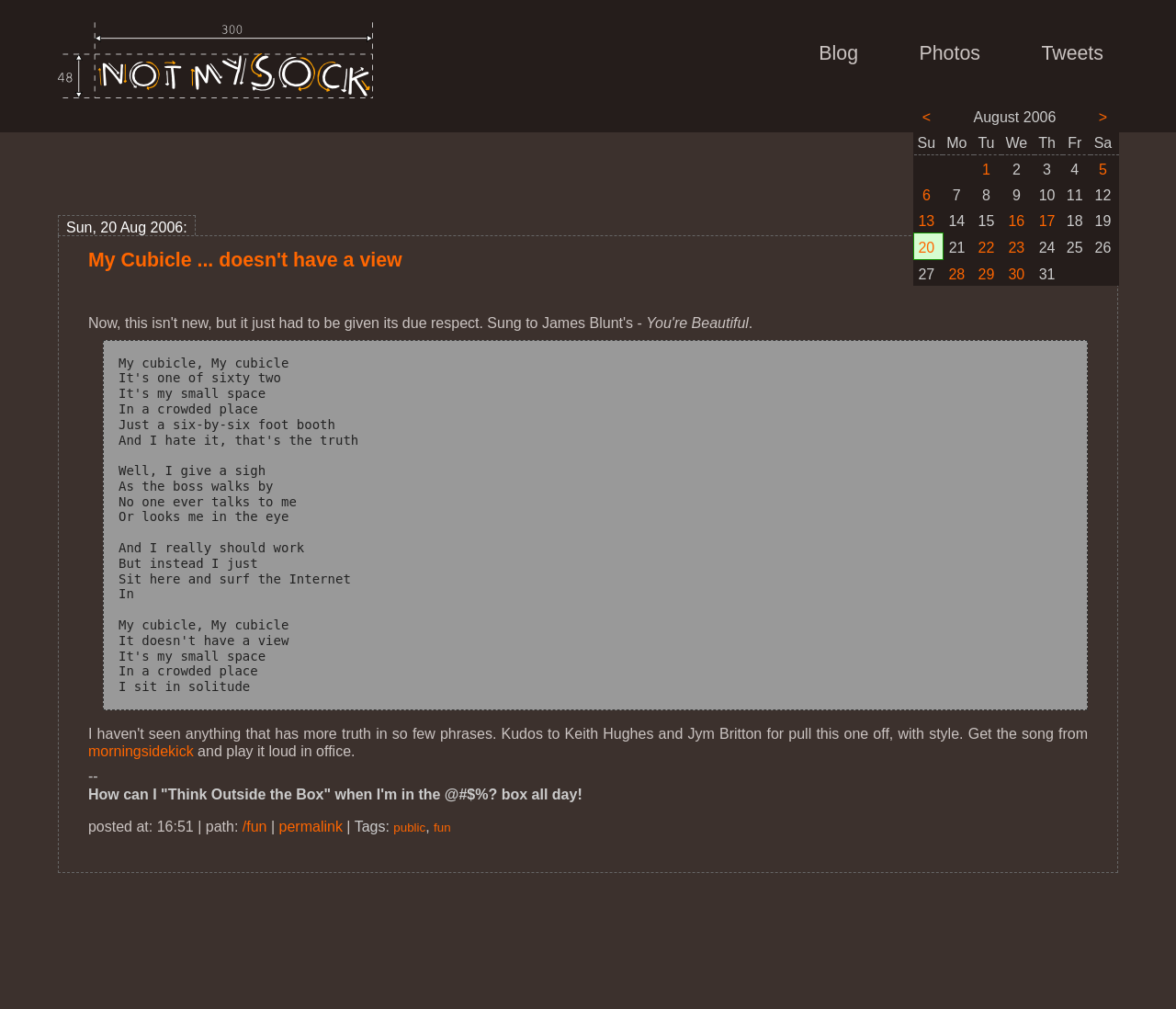Provide the bounding box coordinates of the HTML element this sentence describes: "/fun".

[0.206, 0.806, 0.227, 0.834]